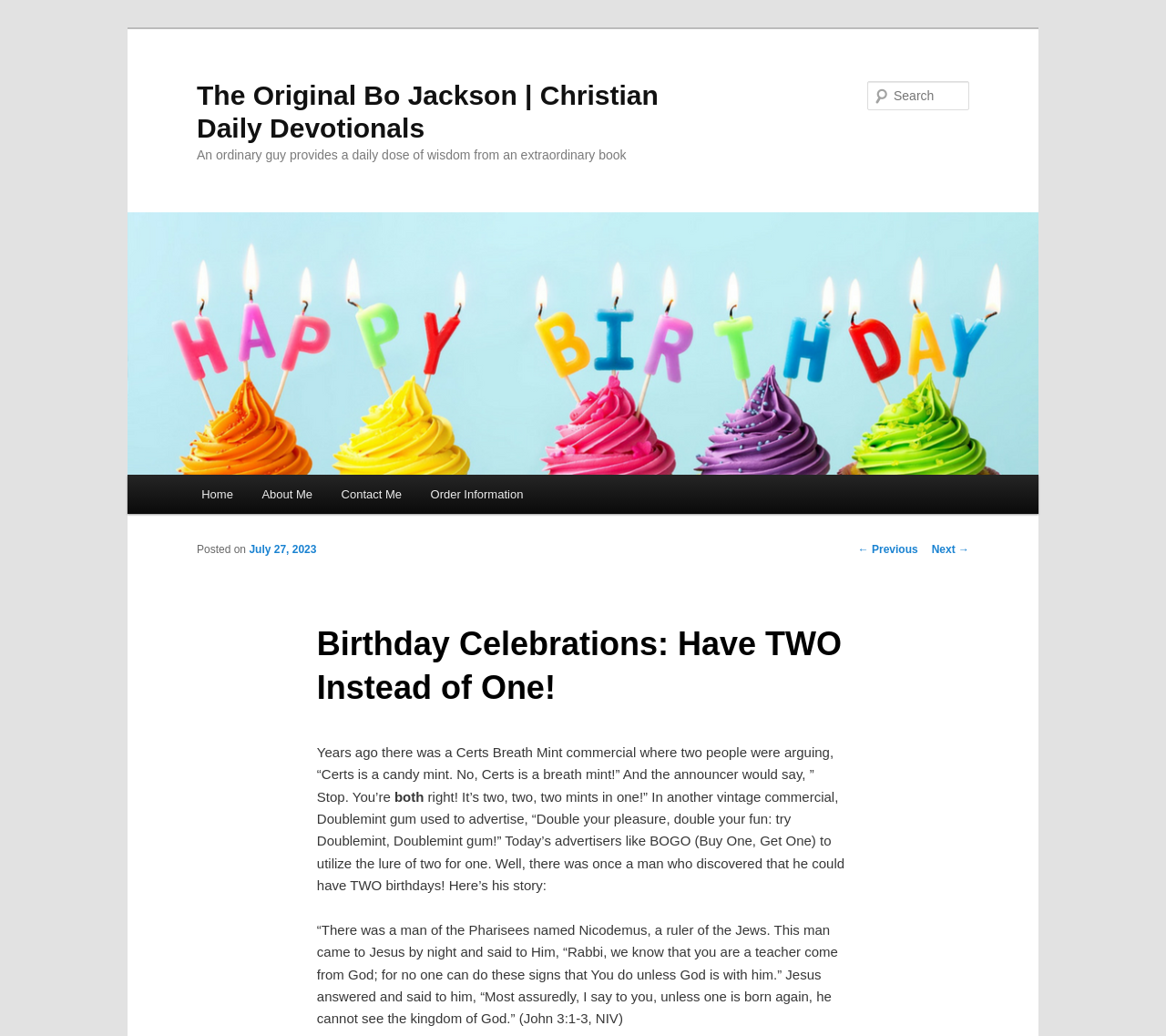Pinpoint the bounding box coordinates of the area that must be clicked to complete this instruction: "Read the previous post".

[0.736, 0.524, 0.787, 0.536]